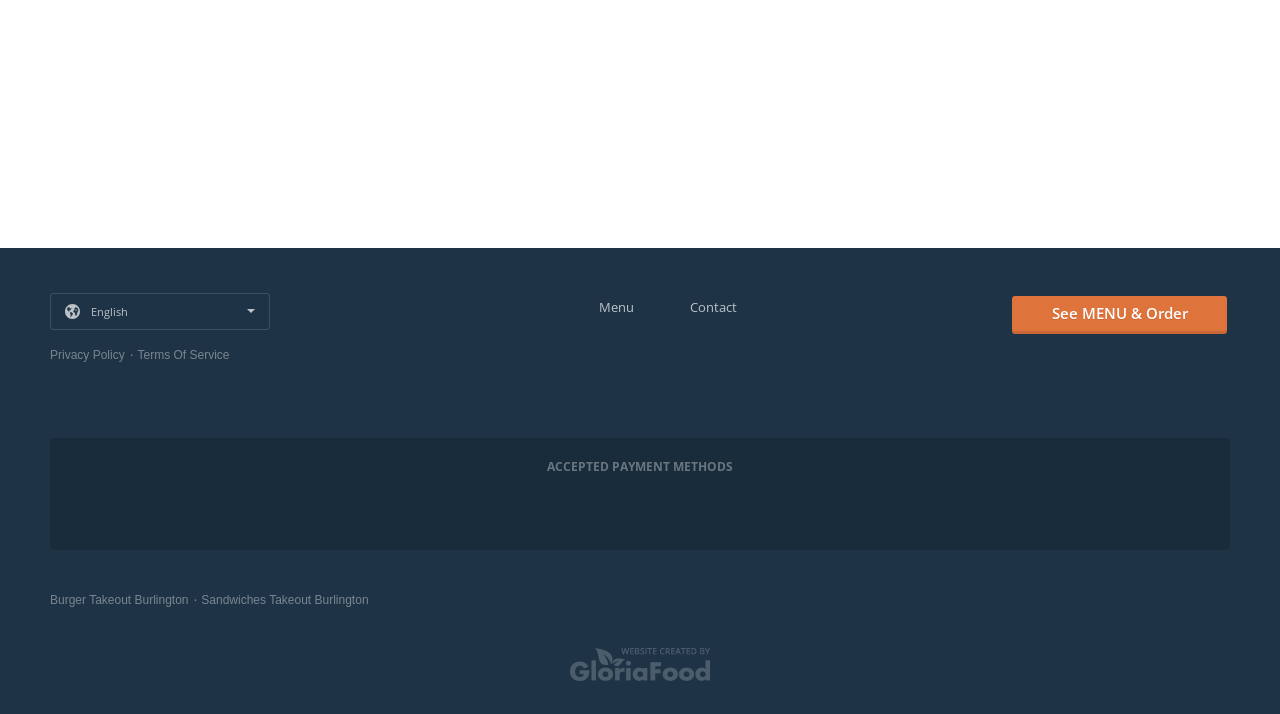Please find the bounding box for the UI element described by: "alt="Online Ordering System For Restaurants"".

[0.445, 0.933, 0.555, 0.954]